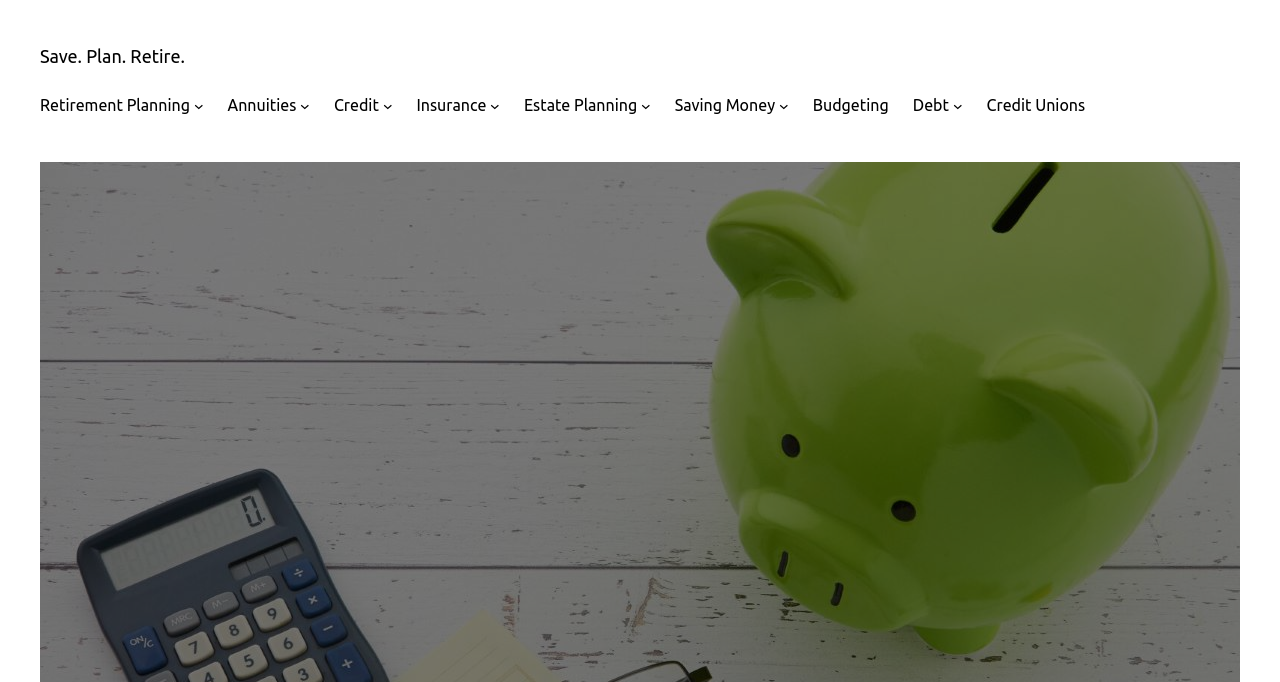Find the bounding box coordinates of the area that needs to be clicked in order to achieve the following instruction: "Go to Estate Planning". The coordinates should be specified as four float numbers between 0 and 1, i.e., [left, top, right, bottom].

[0.409, 0.136, 0.498, 0.174]